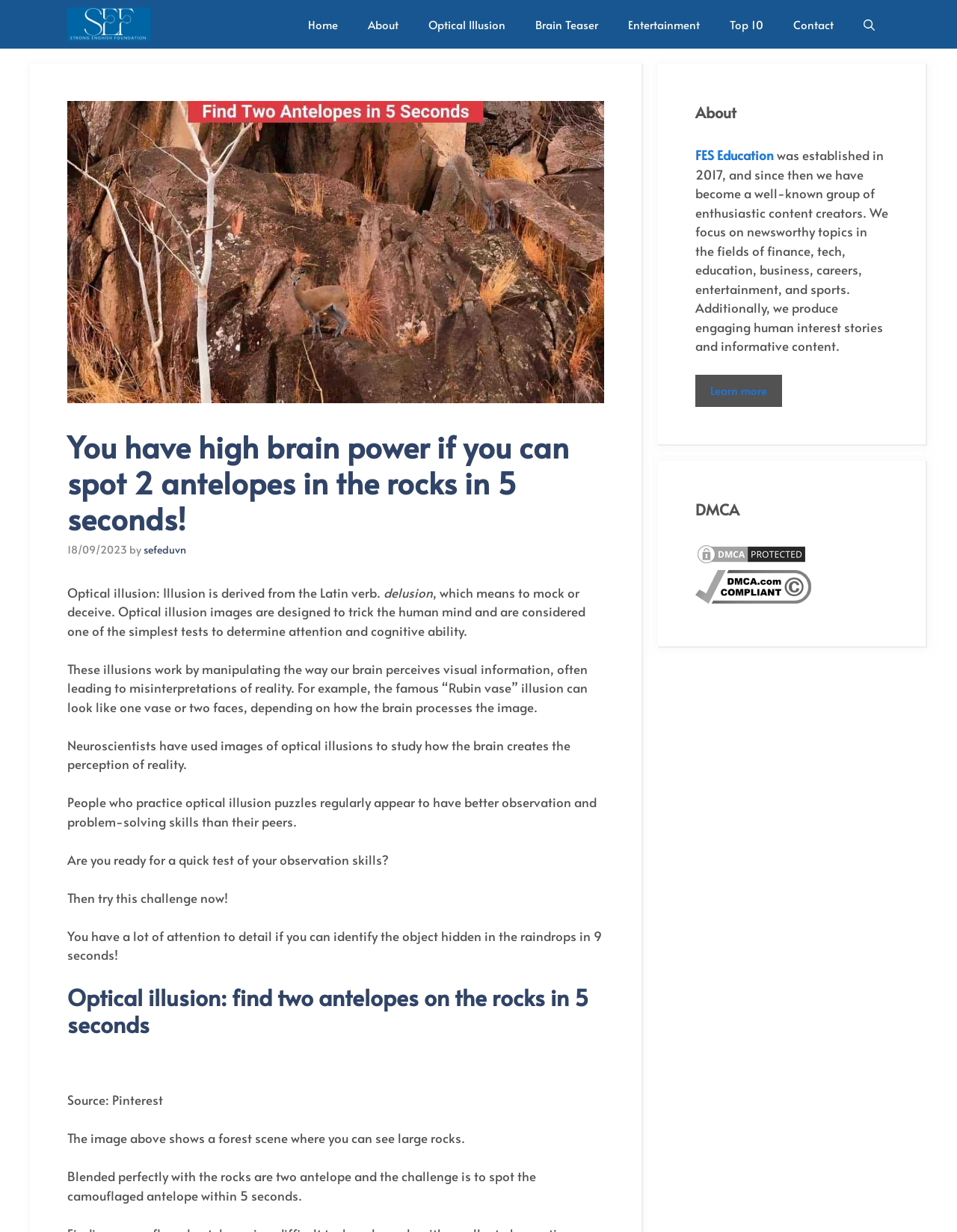Determine the coordinates of the bounding box for the clickable area needed to execute this instruction: "Click the 'Home' link".

[0.306, 0.0, 0.369, 0.039]